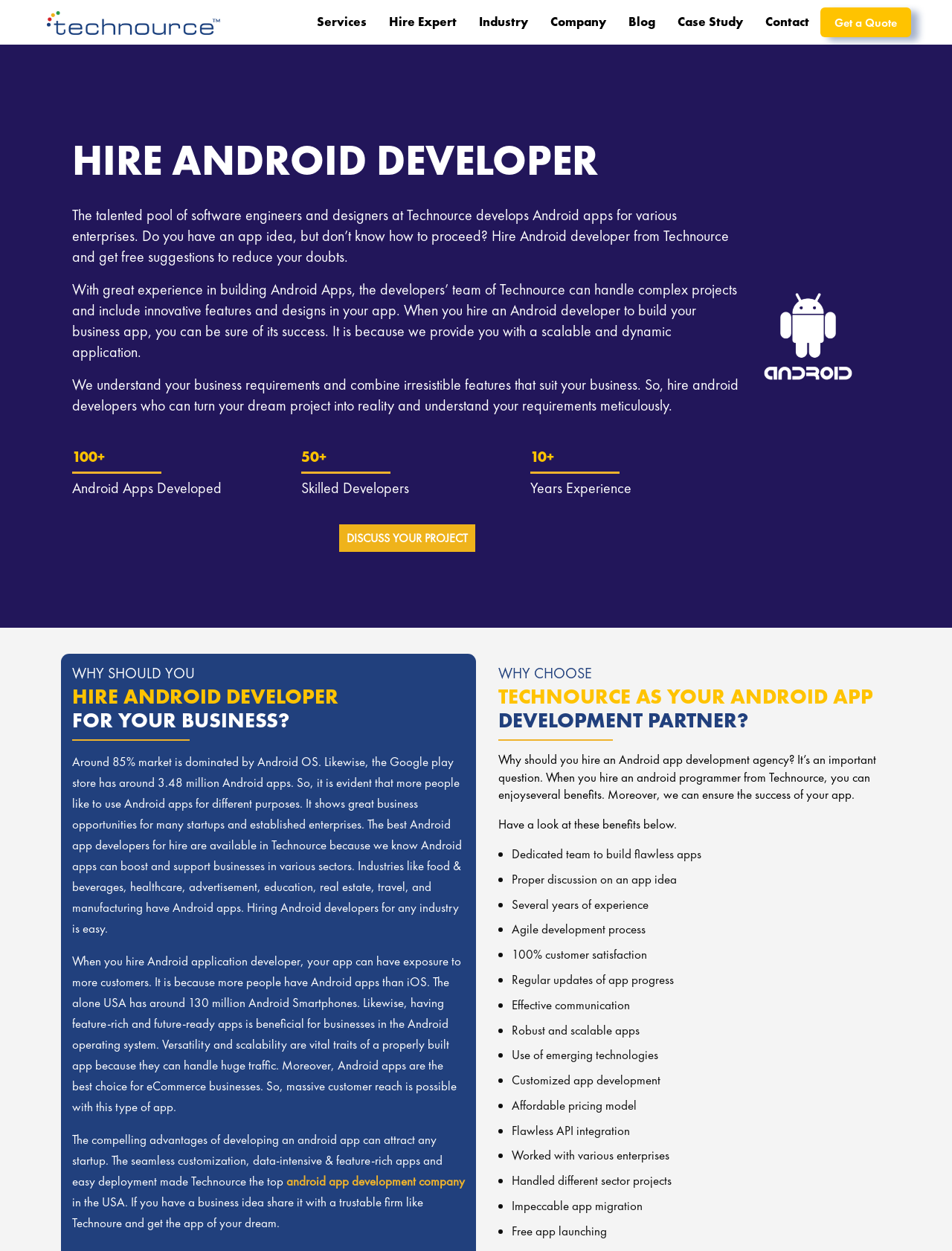How many Android apps have been developed by Technource?
Provide a comprehensive and detailed answer to the question.

The webpage displays a statistic '100+' next to the text 'Android Apps Developed', indicating that Technource has developed more than 100 Android apps.